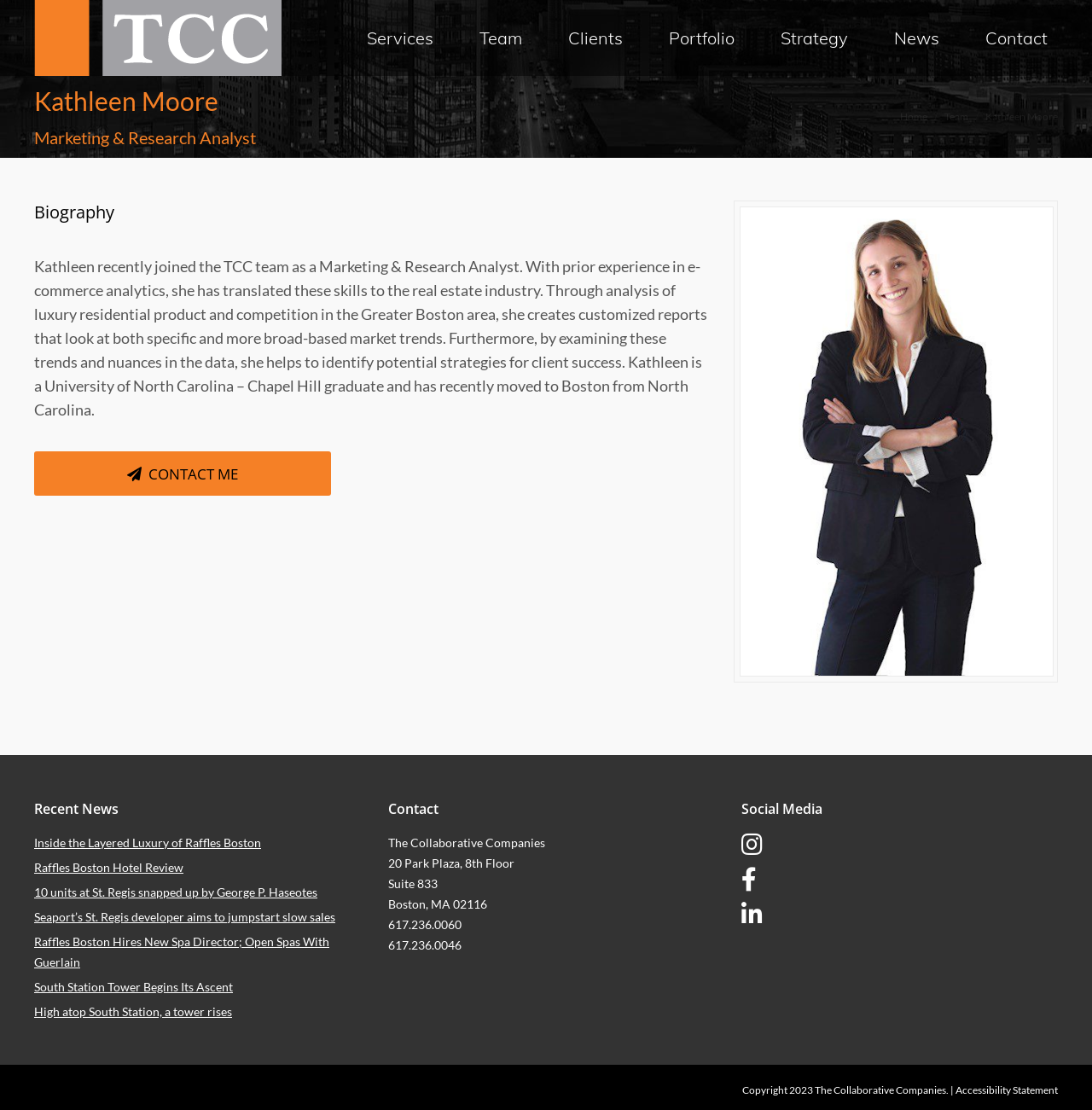Please identify the bounding box coordinates of the clickable region that I should interact with to perform the following instruction: "View Kathleen's biography". The coordinates should be expressed as four float numbers between 0 and 1, i.e., [left, top, right, bottom].

[0.031, 0.181, 0.648, 0.202]